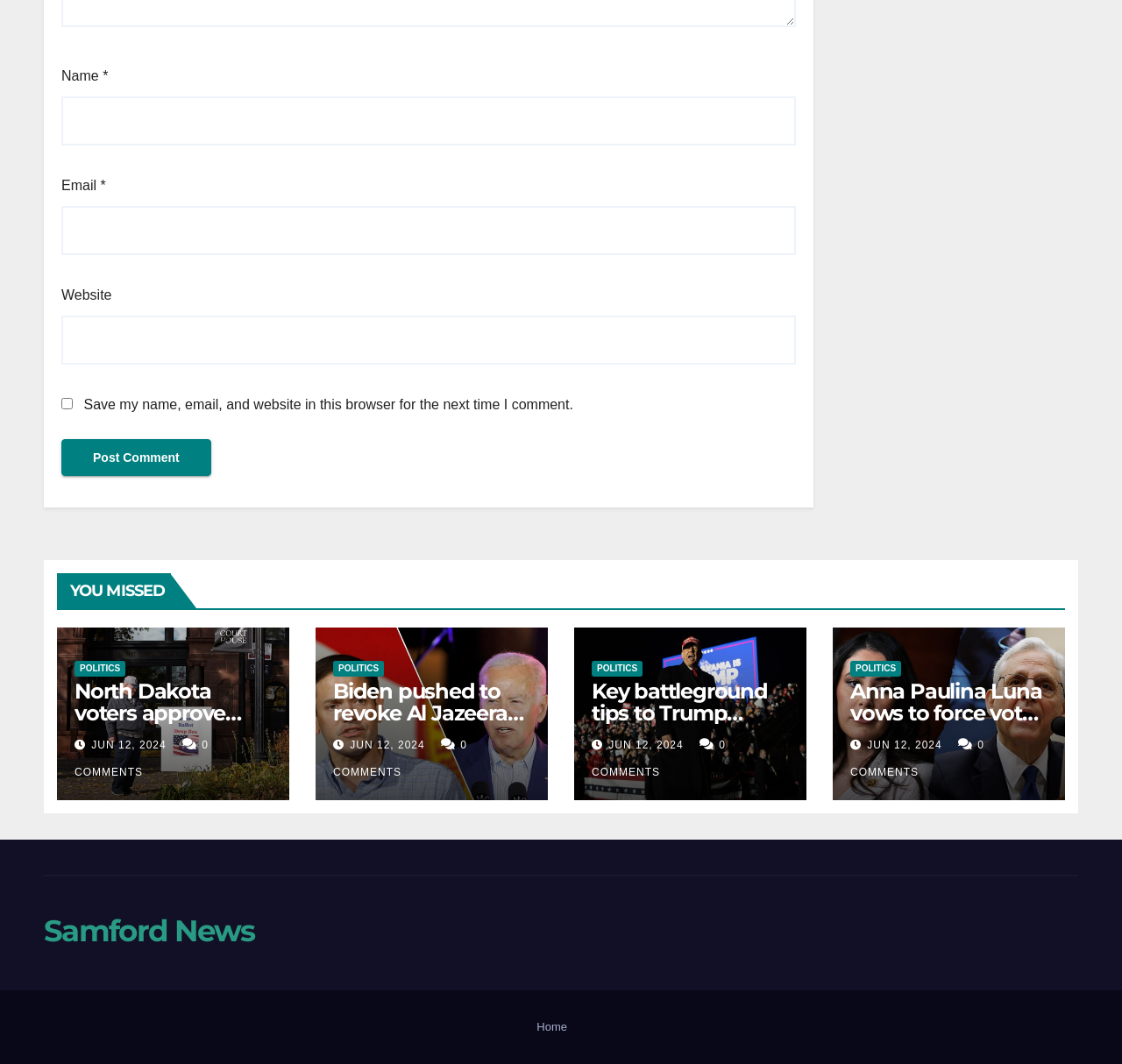What is the 'Website' textbox used for?
Please give a detailed and thorough answer to the question, covering all relevant points.

The 'Website' textbox is part of the comment form and is not a required field. It is likely used to collect the user's website URL, which may be displayed with their comment on the webpage.